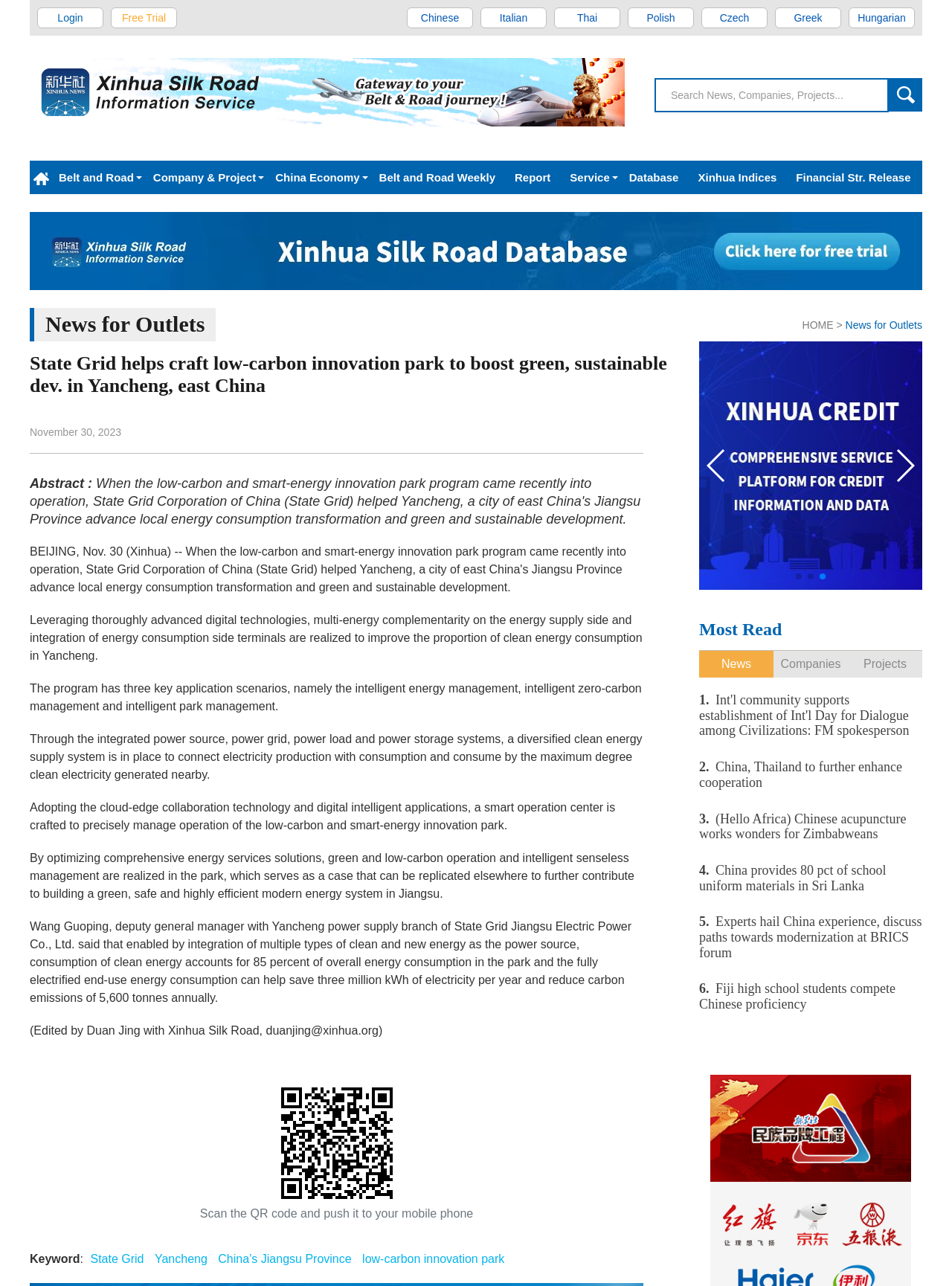What is the purpose of the smart operation center?
Answer the question with a single word or phrase, referring to the image.

to precisely manage operation